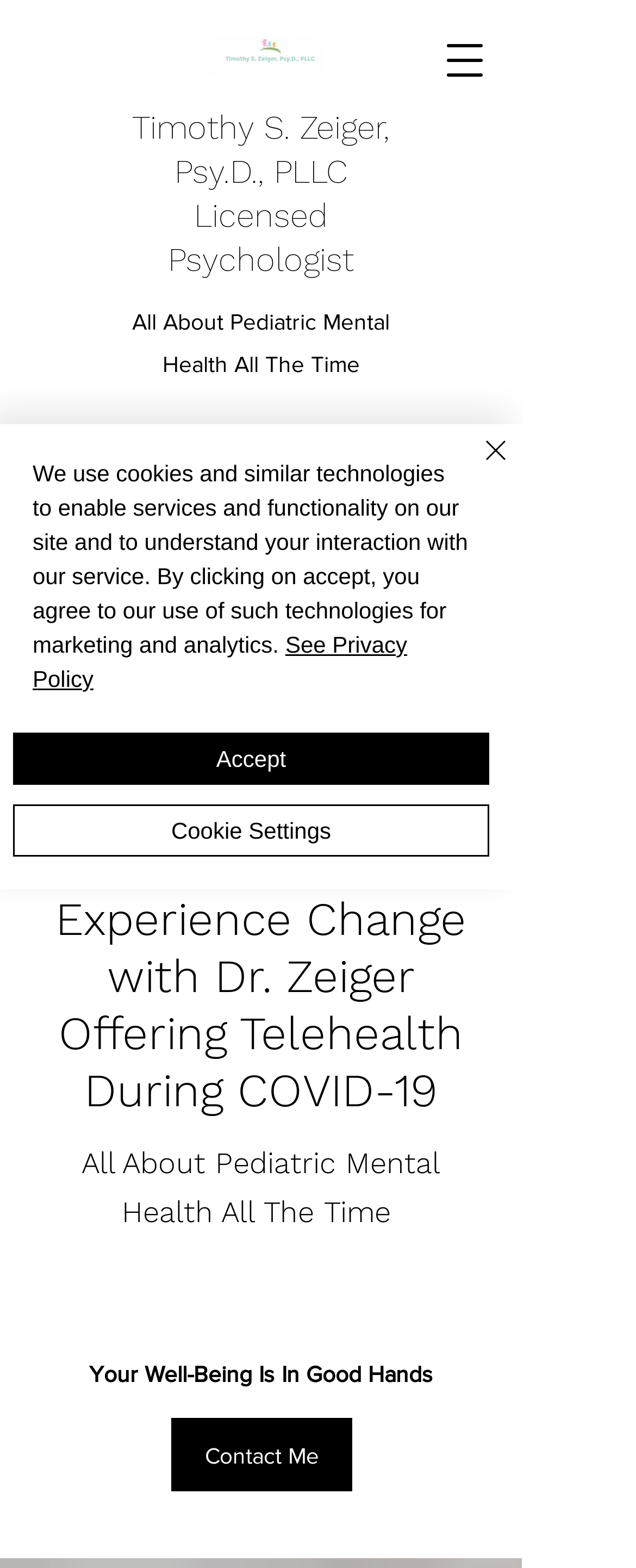Bounding box coordinates are to be given in the format (top-left x, top-left y, bottom-right x, bottom-right y). All values must be floating point numbers between 0 and 1. Provide the bounding box coordinate for the UI element described as: Contact Me

[0.269, 0.905, 0.554, 0.952]